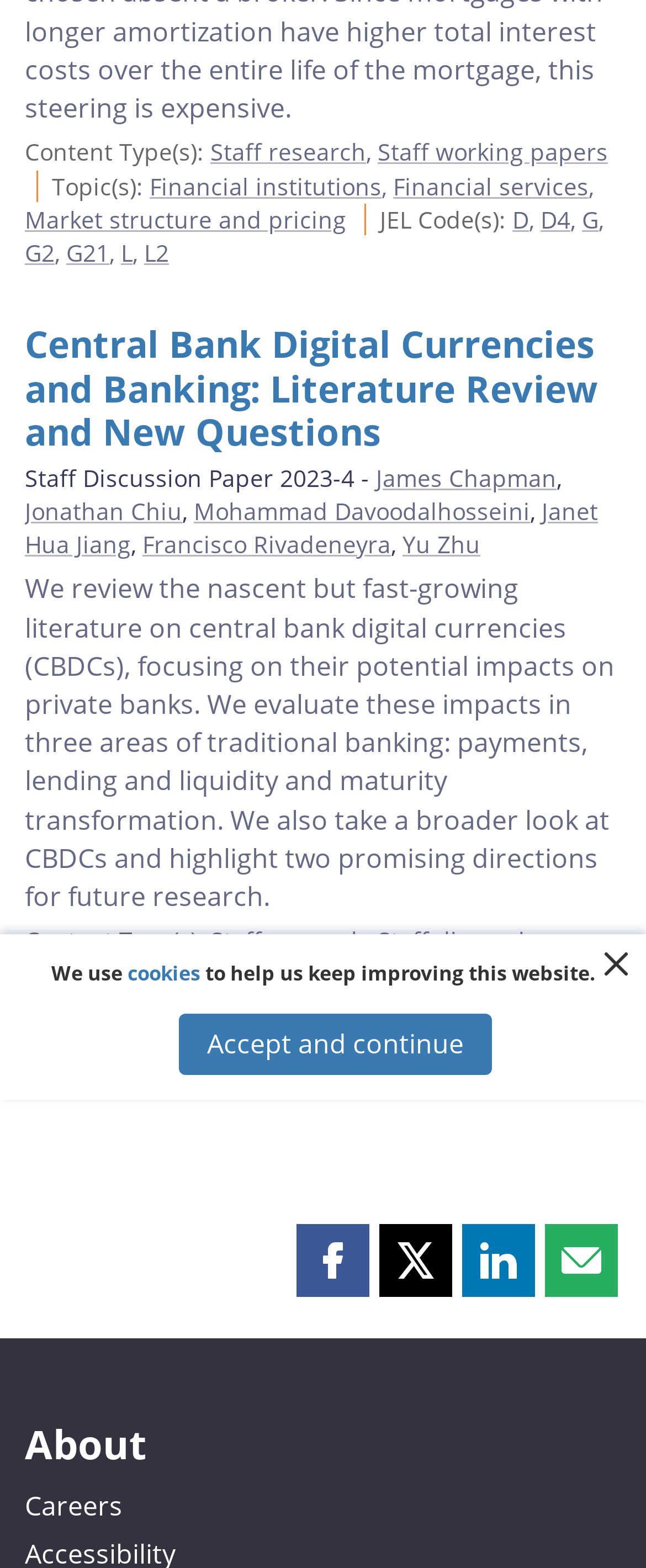Answer the question using only one word or a concise phrase: What is the topic of the staff discussion paper?

Central Bank Digital Currencies and Banking